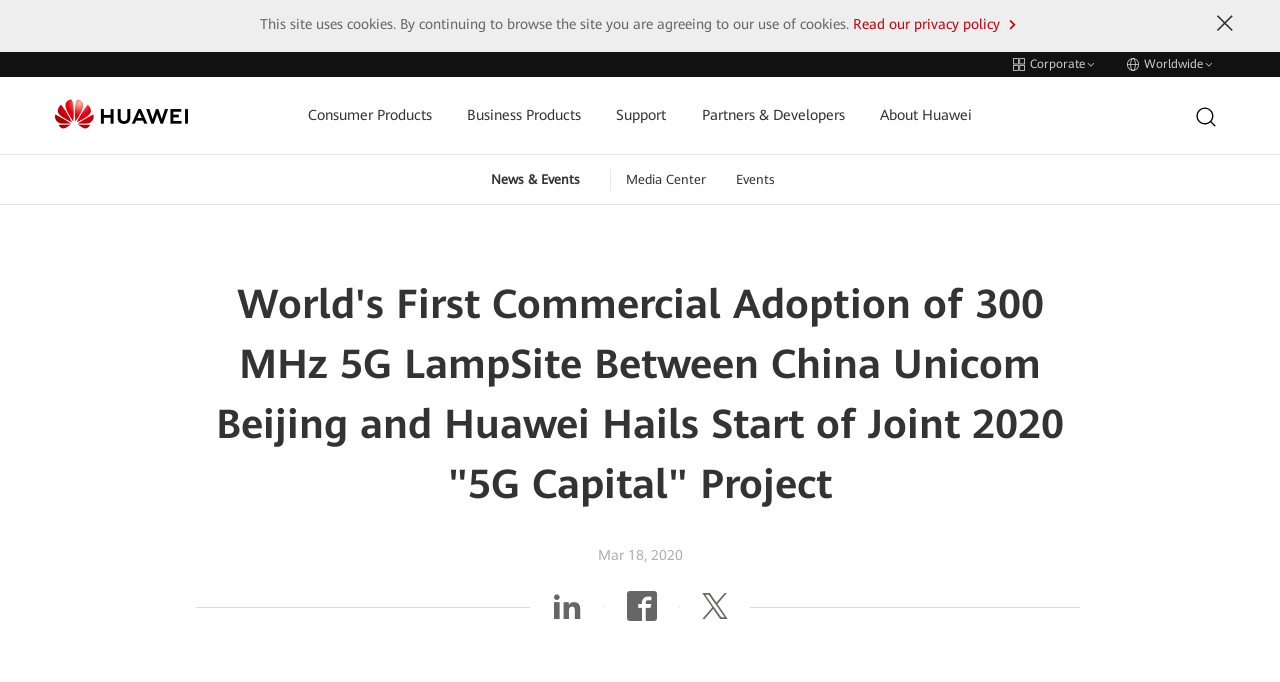Predict the bounding box coordinates for the UI element described as: "title="twitter"". The coordinates should be four float numbers between 0 and 1, presented as [left, top, right, bottom].

[0.548, 0.885, 0.569, 0.913]